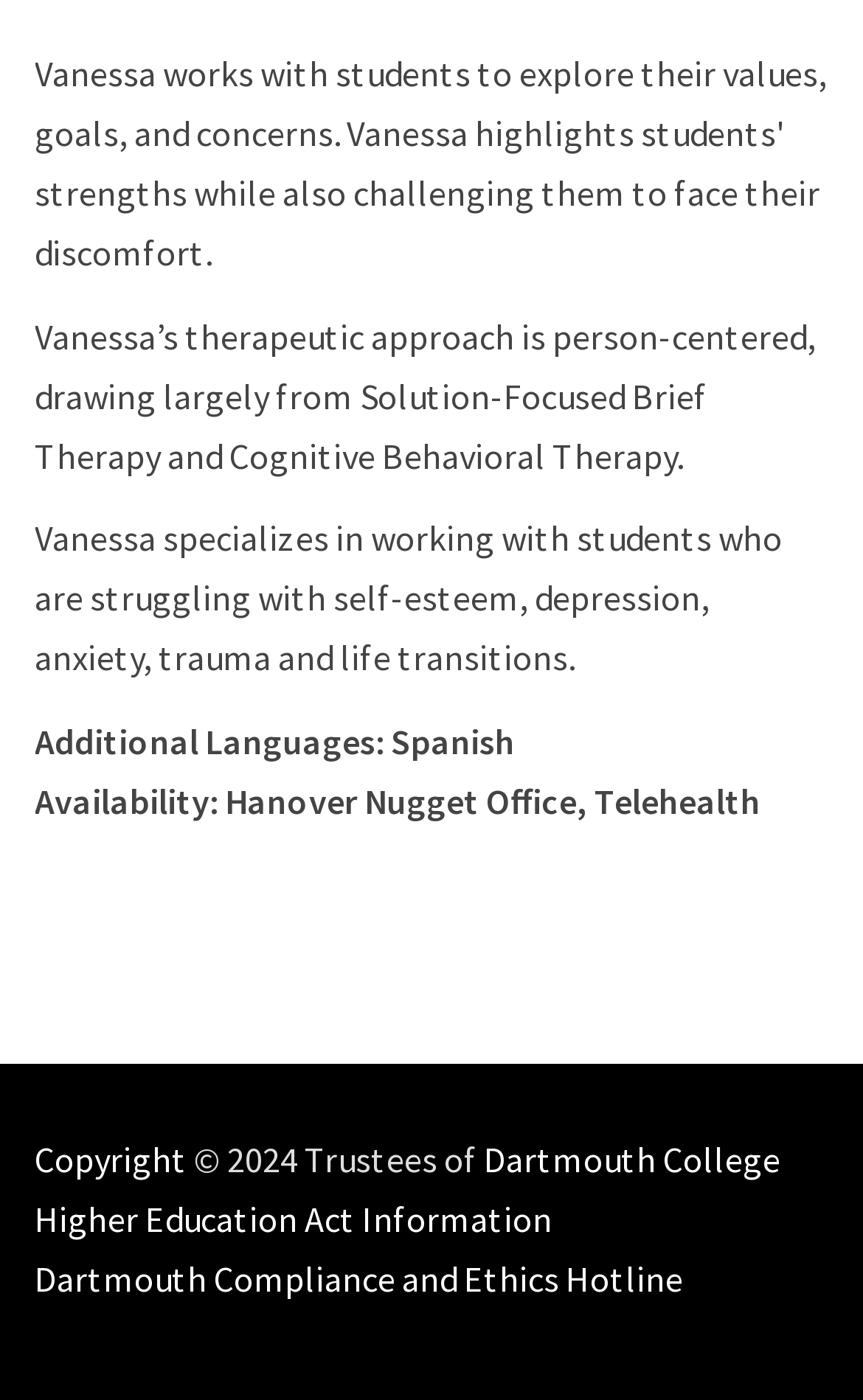Give a concise answer of one word or phrase to the question: 
What year is the copyright for?

2024